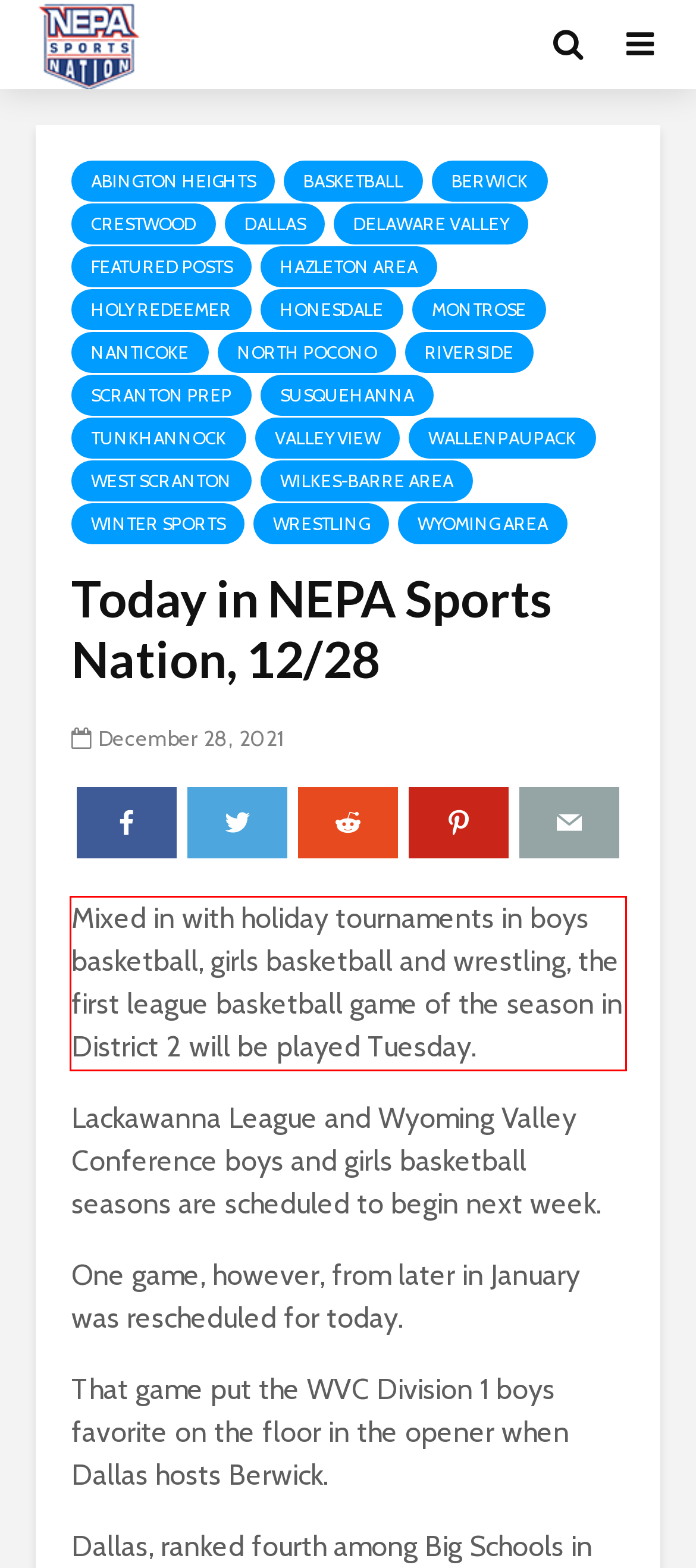You are presented with a webpage screenshot featuring a red bounding box. Perform OCR on the text inside the red bounding box and extract the content.

Mixed in with holiday tournaments in boys basketball, girls basketball and wrestling, the first league basketball game of the season in District 2 will be played Tuesday.